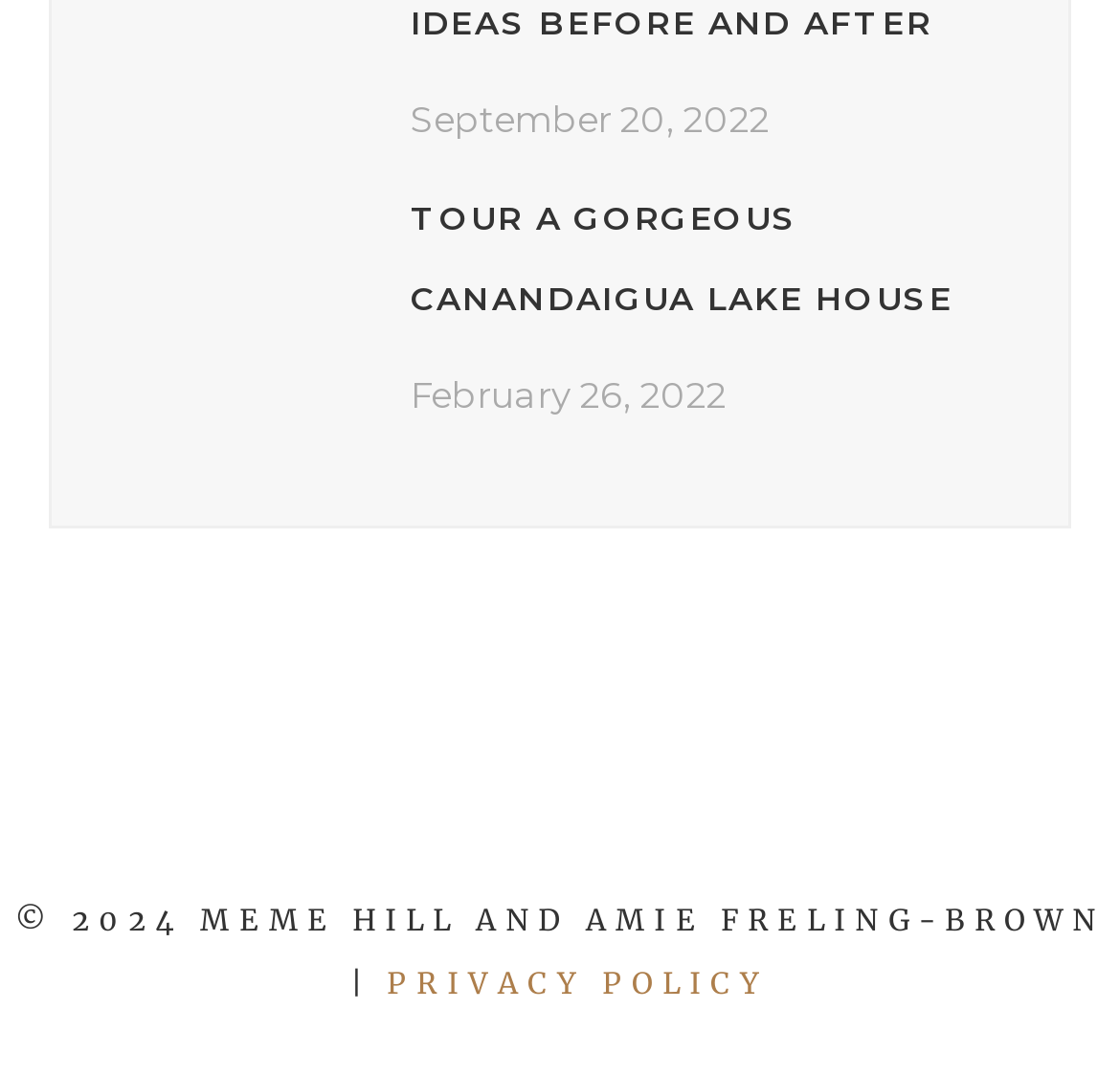What is the location of the property mentioned in the 'FOR SALE Canandaigua Lake NY' post?
From the details in the image, answer the question comprehensively.

The post 'FOR SALE Canandaigua Lake NY' mentions a property for sale, and the location of this property is Canandaigua Lake, New York.